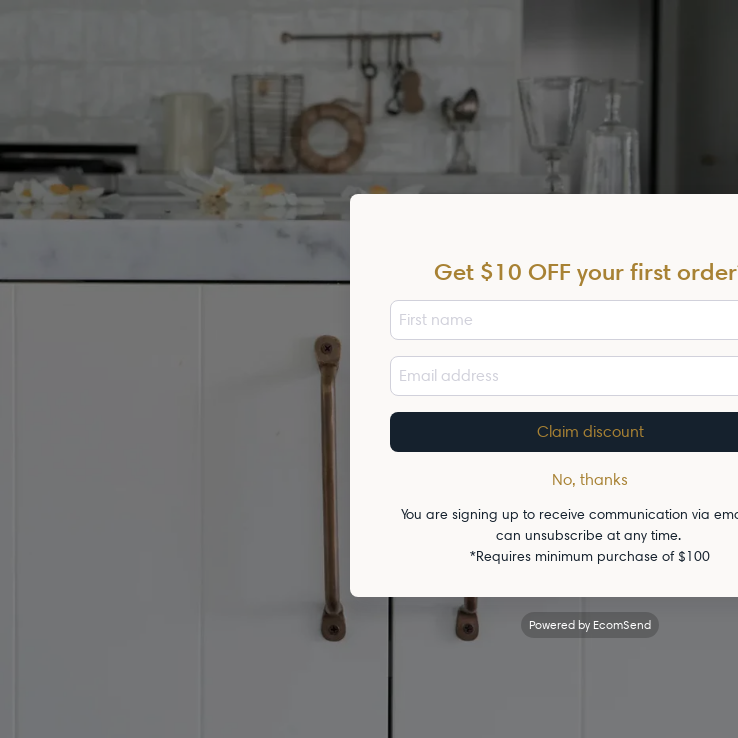By analyzing the image, answer the following question with a detailed response: What is the length of the Yar Drawer Pull?

The caption provides the specific measurement of the drawer pull, which is 20cm in length, making it a sleek and stylish addition to modern kitchen or cabinetry designs.